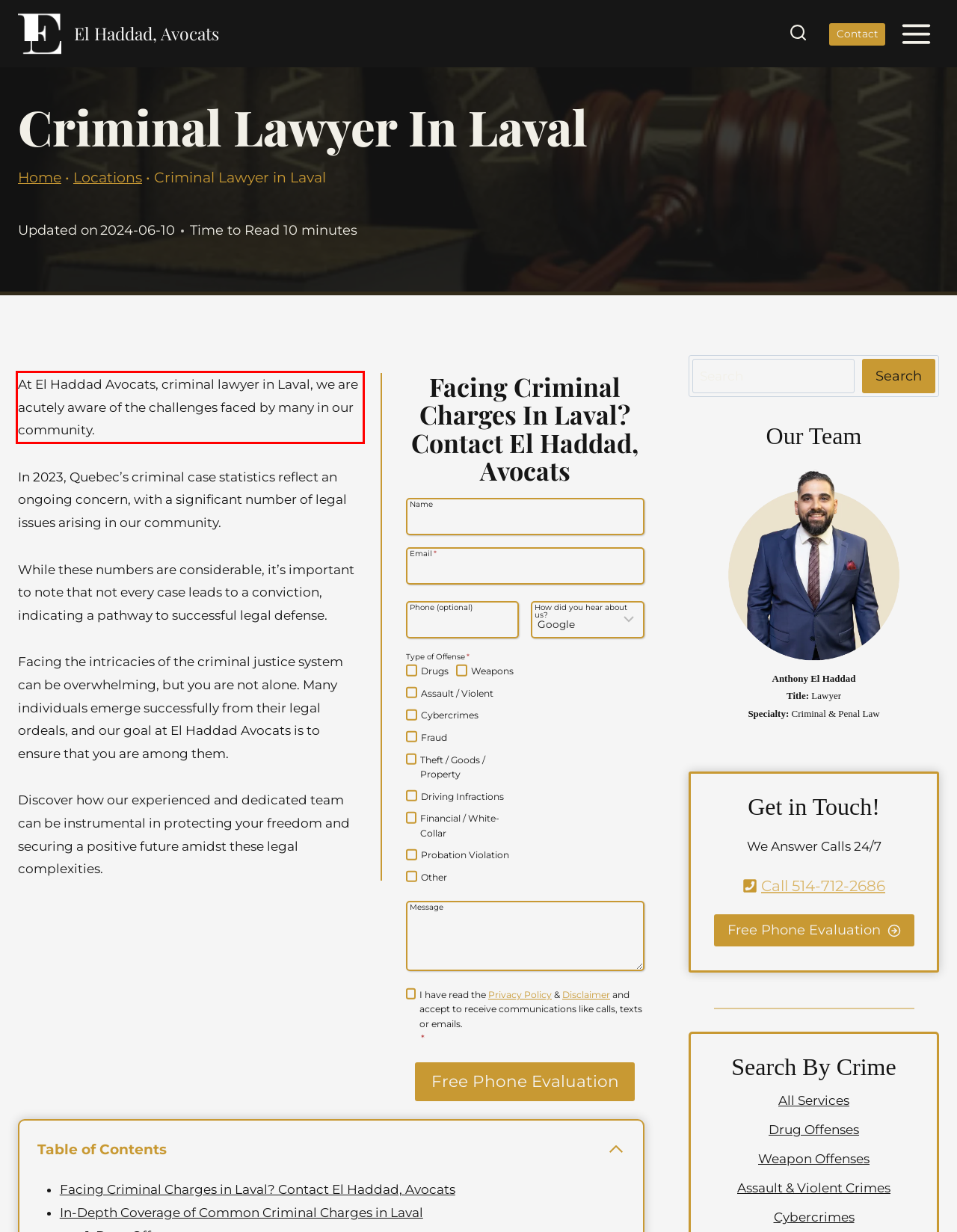Using OCR, extract the text content found within the red bounding box in the given webpage screenshot.

At El Haddad Avocats, criminal lawyer in Laval, we are acutely aware of the challenges faced by many in our community.